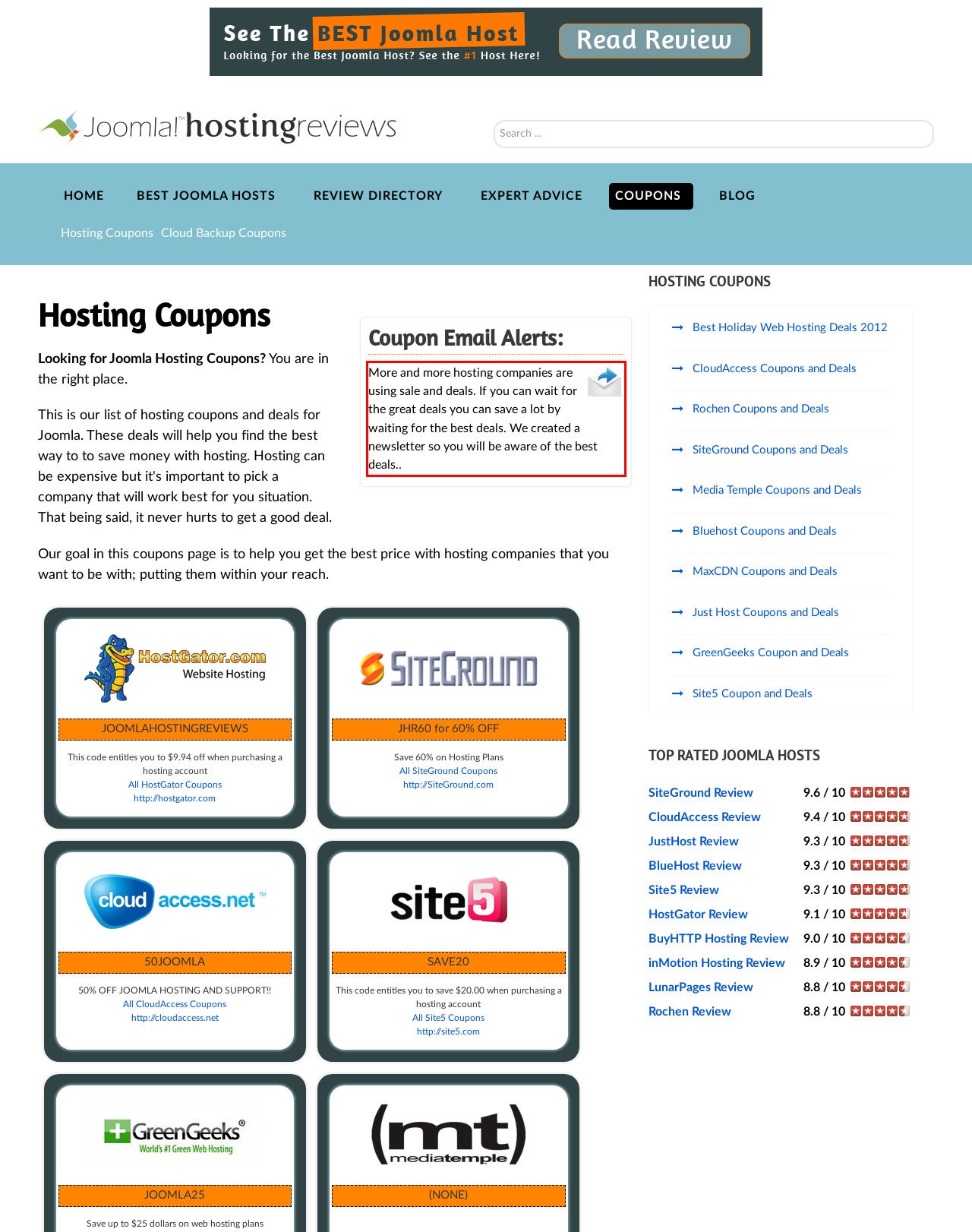You have a screenshot of a webpage where a UI element is enclosed in a red rectangle. Perform OCR to capture the text inside this red rectangle.

More and more hosting companies are using sale and deals. If you can wait for the great deals you can save a lot by waiting for the best deals. We created a newsletter so you will be aware of the best deals..